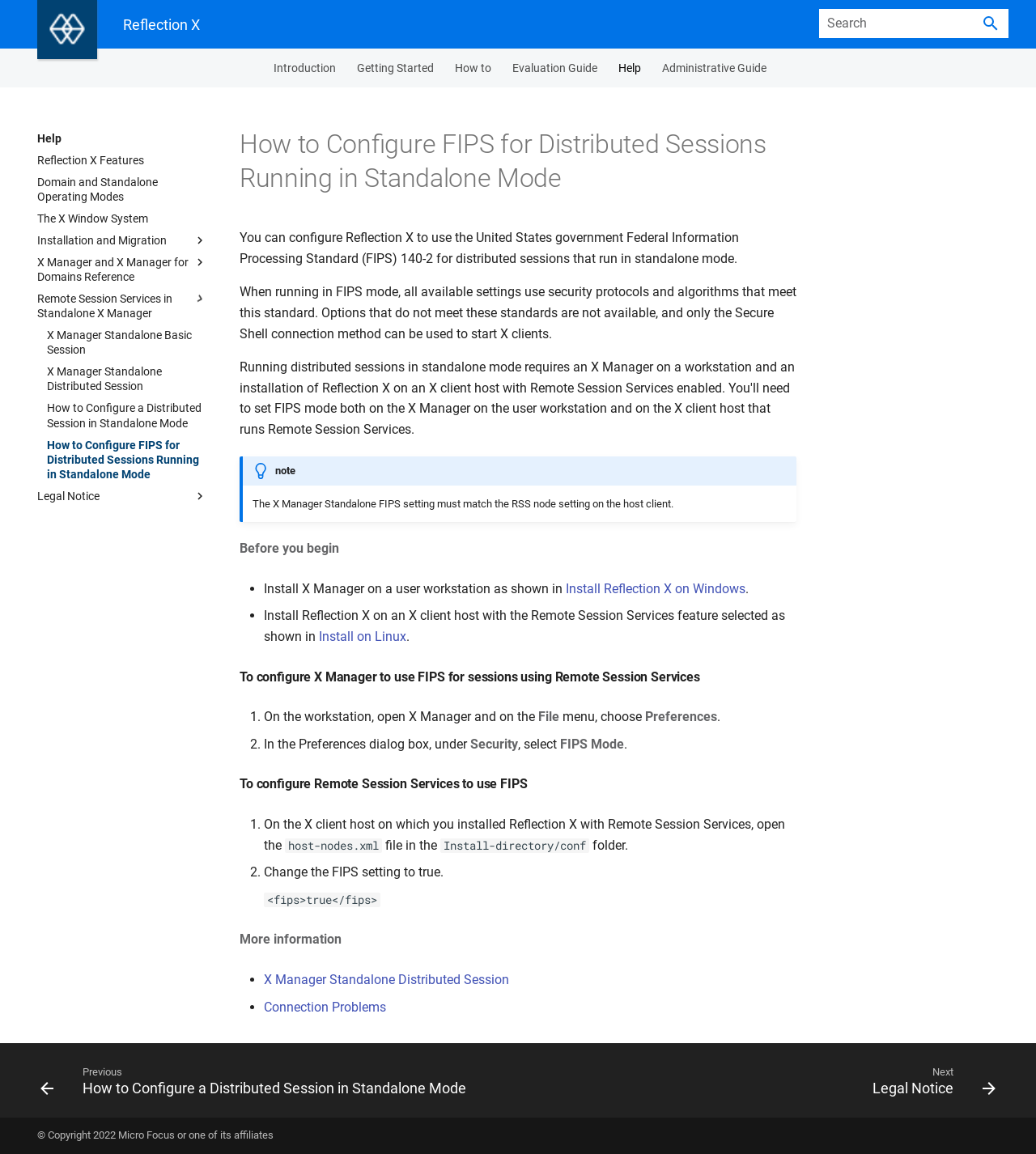Can you specify the bounding box coordinates for the region that should be clicked to fulfill this instruction: "View job details of Dietary Manager".

None